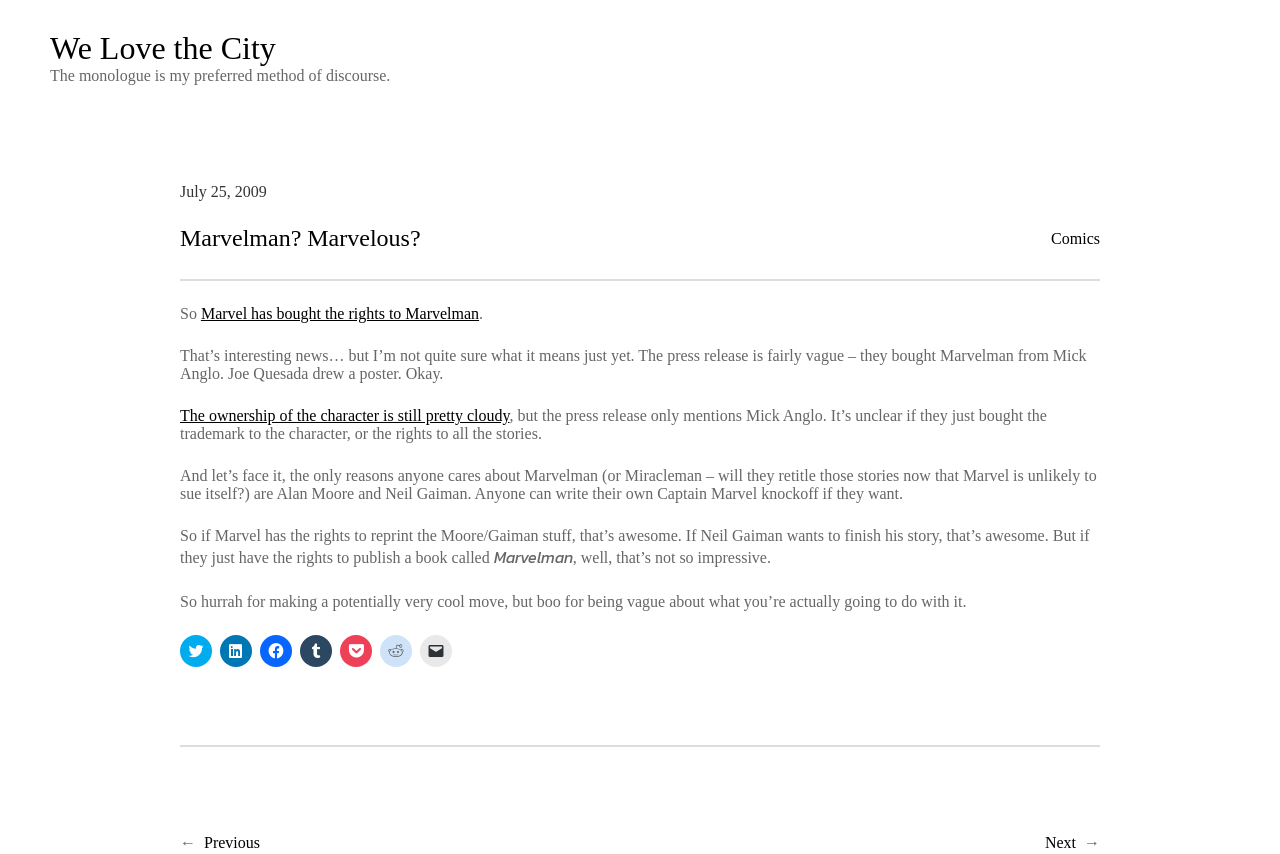Determine the bounding box of the UI element mentioned here: "Next". The coordinates must be in the format [left, top, right, bottom] with values ranging from 0 to 1.

[0.816, 0.977, 0.841, 0.996]